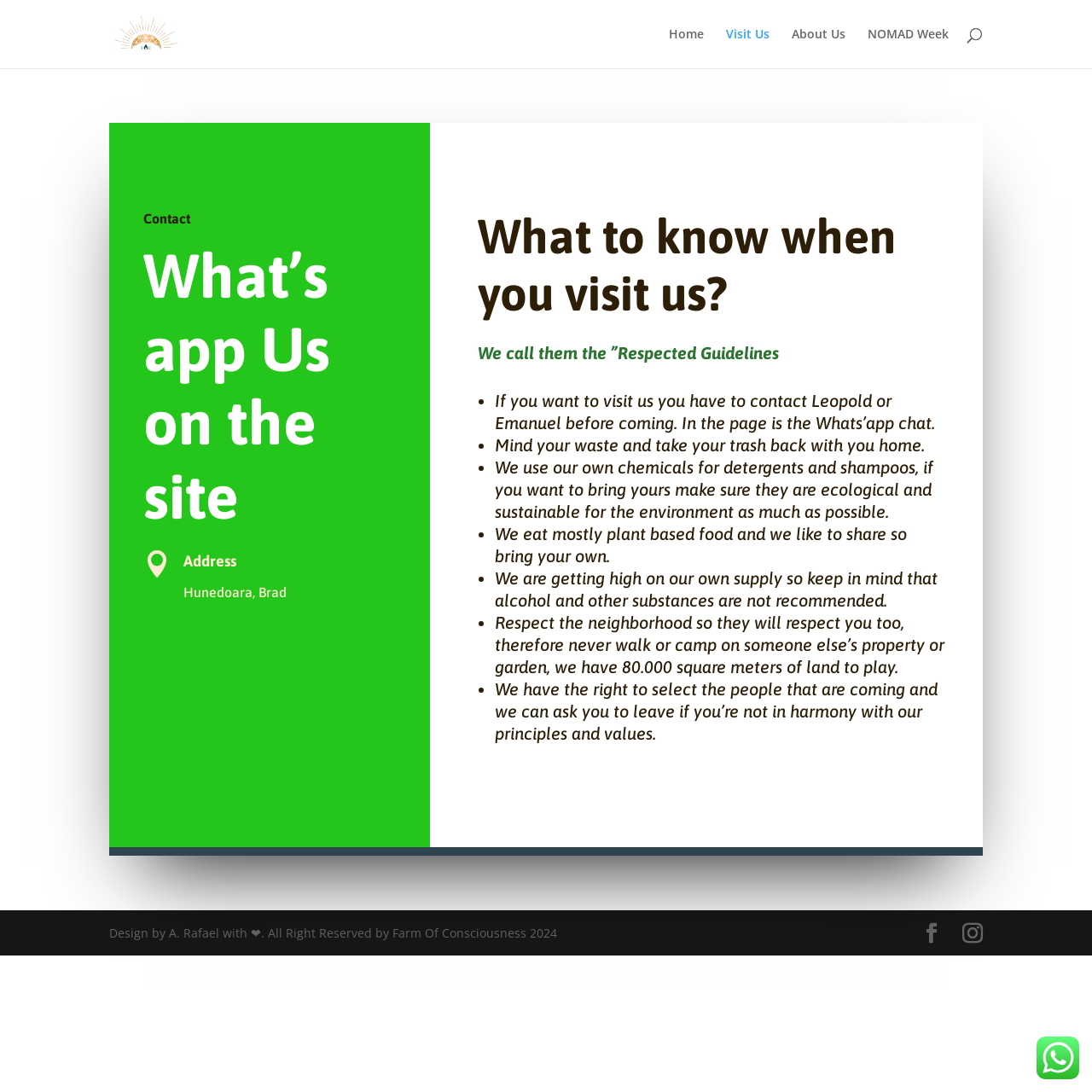Determine the bounding box coordinates for the element that should be clicked to follow this instruction: "Search for something". The coordinates should be given as four float numbers between 0 and 1, in the format [left, top, right, bottom].

[0.1, 0.0, 0.9, 0.001]